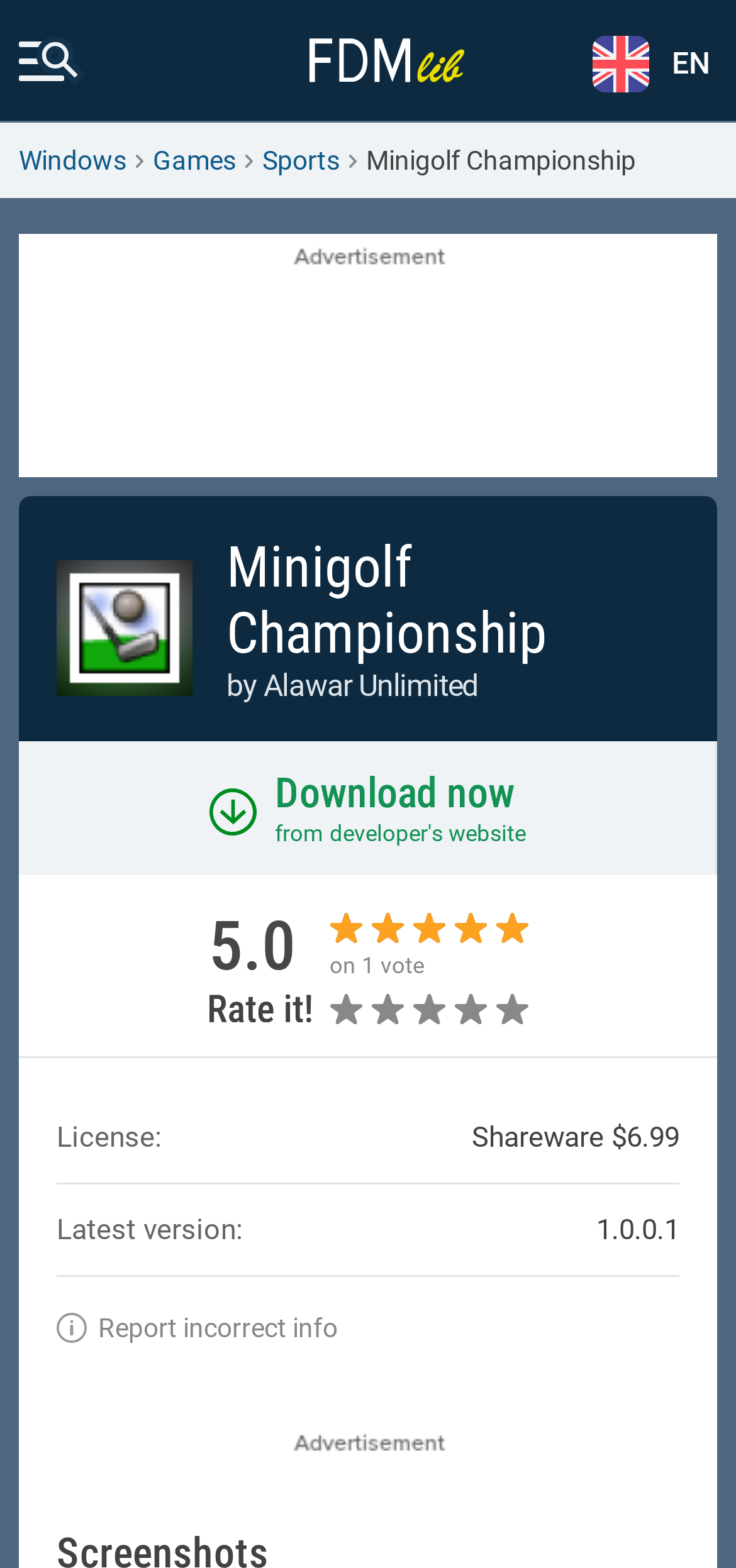Pinpoint the bounding box coordinates of the clickable element to carry out the following instruction: "Select Windows version."

[0.026, 0.094, 0.172, 0.111]